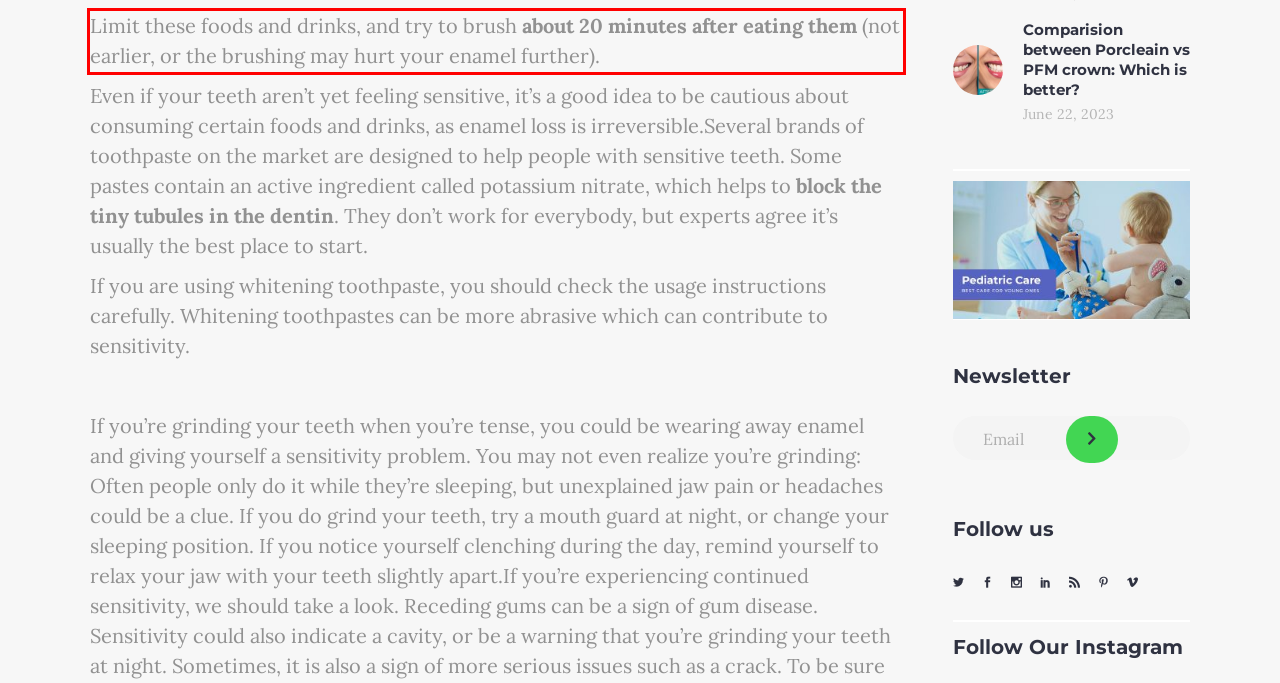Observe the screenshot of the webpage, locate the red bounding box, and extract the text content within it.

Limit these foods and drinks, and try to brush about 20 minutes after eating them (not earlier, or the brushing may hurt your enamel further).